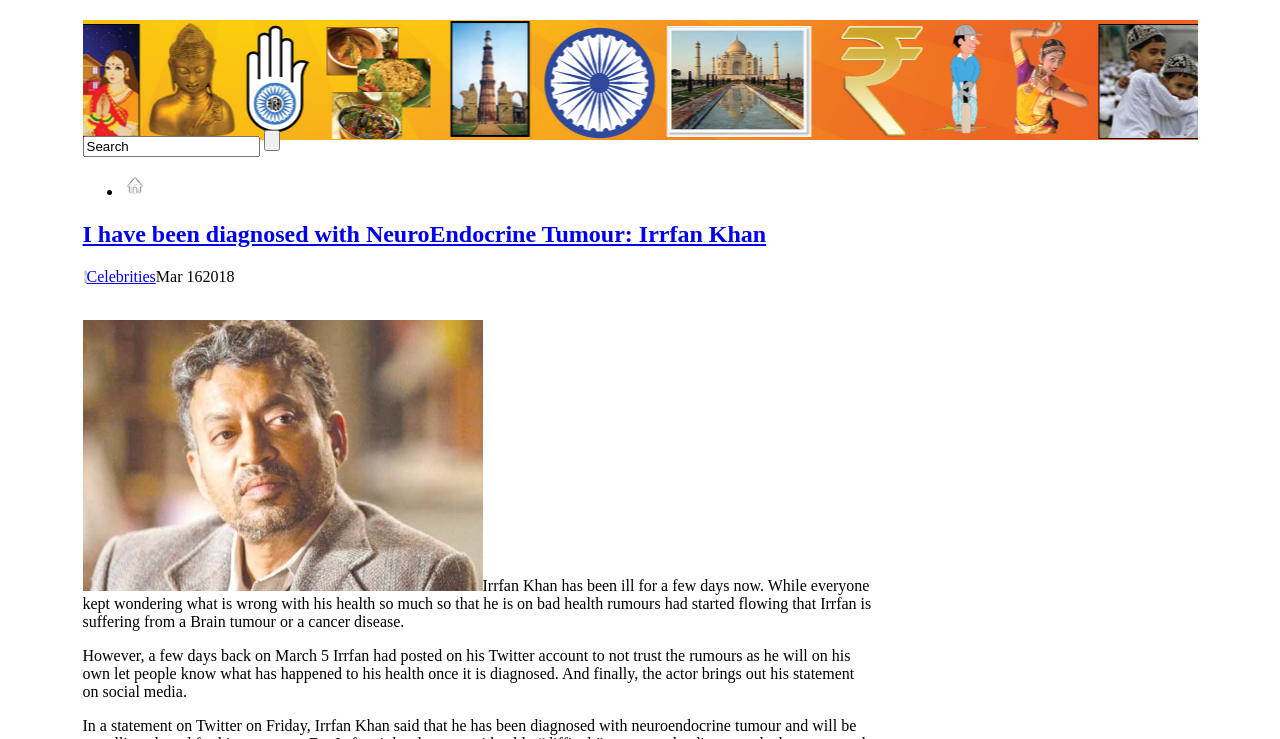Provide a one-word or one-phrase answer to the question:
What is the text on the top-left corner?

Search